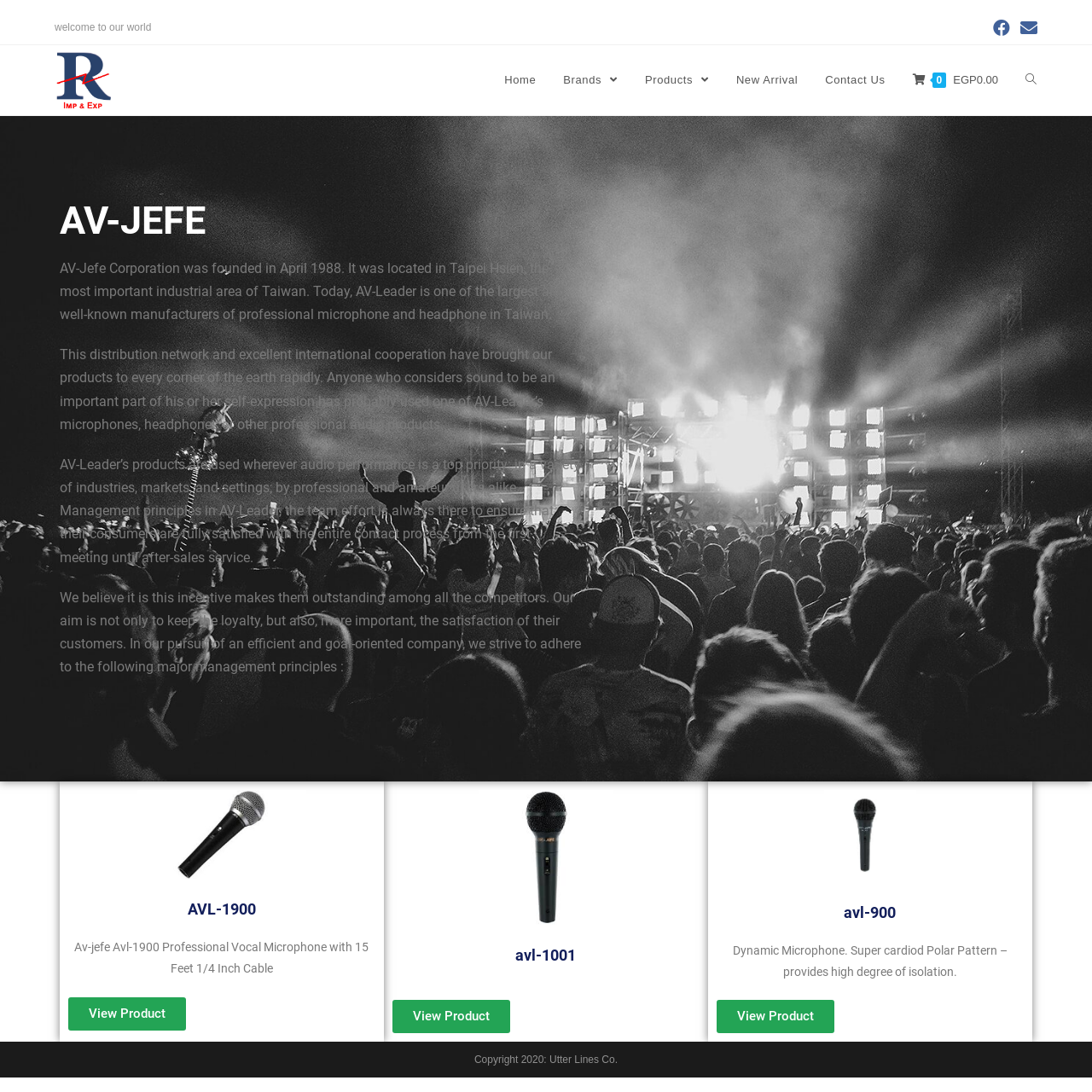What is the location of the company mentioned on the webpage?
By examining the image, provide a one-word or phrase answer.

Taipei Hsien, Taiwan